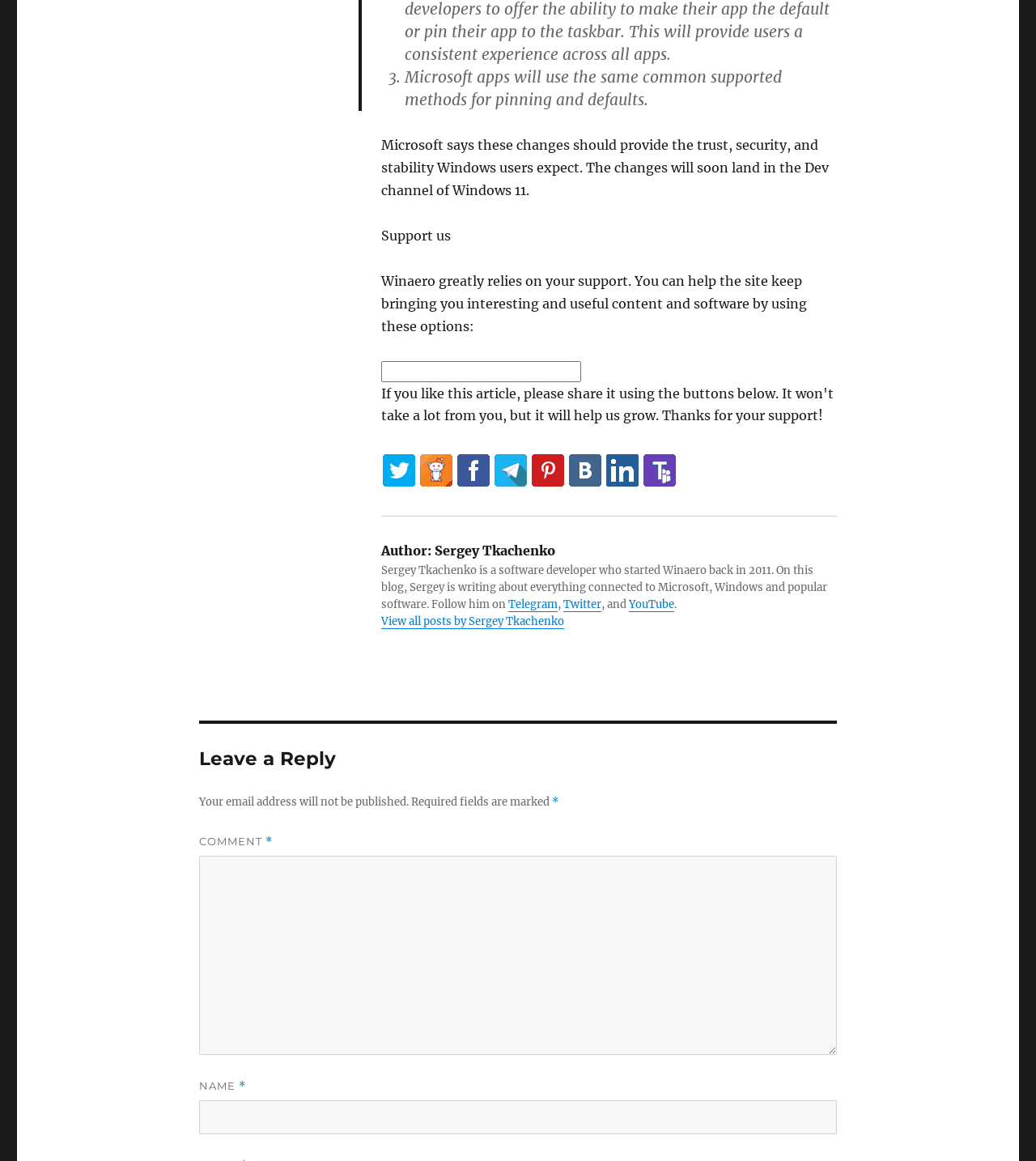Could you determine the bounding box coordinates of the clickable element to complete the instruction: "View all posts by Sergey Tkachenko"? Provide the coordinates as four float numbers between 0 and 1, i.e., [left, top, right, bottom].

[0.368, 0.529, 0.545, 0.541]